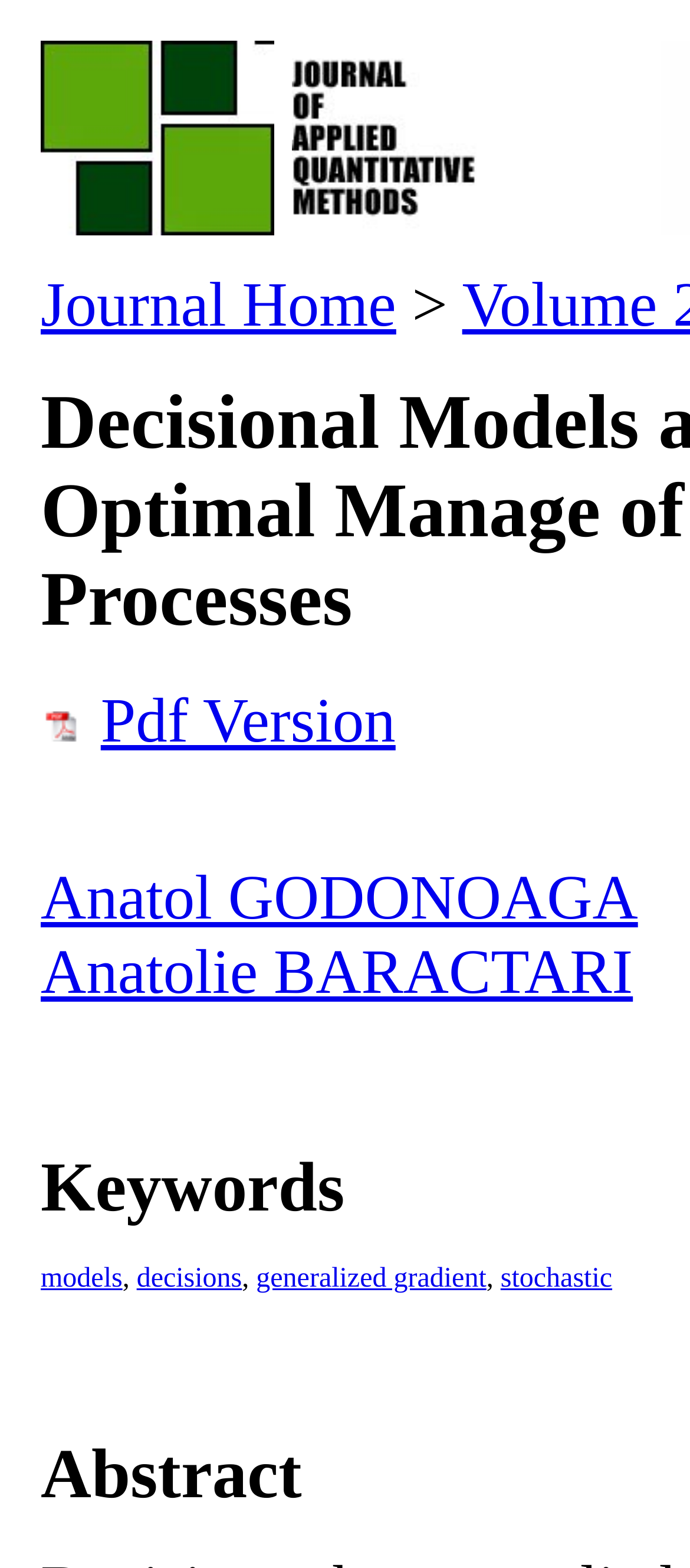Using the webpage screenshot and the element description stochastic, determine the bounding box coordinates. Specify the coordinates in the format (top-left x, top-left y, bottom-right x, bottom-right y) with values ranging from 0 to 1.

[0.725, 0.806, 0.887, 0.825]